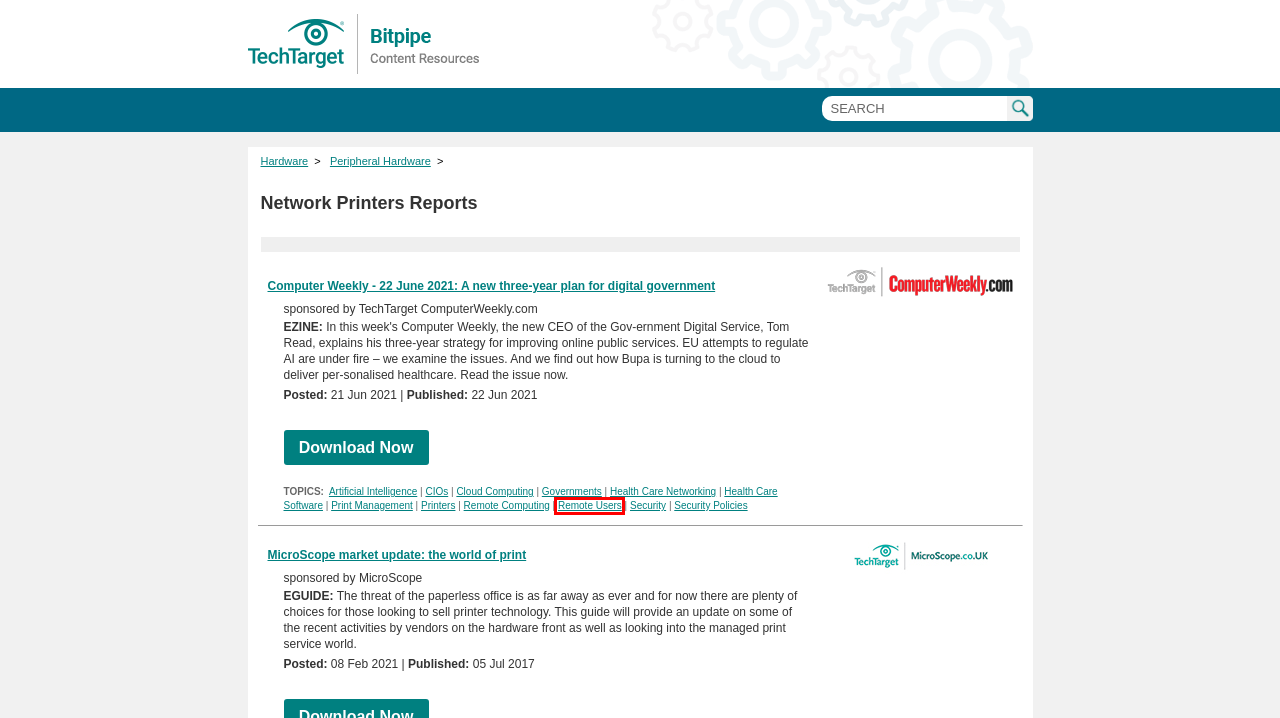Observe the screenshot of a webpage with a red bounding box around an element. Identify the webpage description that best fits the new page after the element inside the bounding box is clicked. The candidates are:
A. Network-Printers.html/tlist/Print-Management Software, White Papers & Demos – Bitpipe
B. Network-Printers.html/rlist/org/1309983984_985 Software, White Papers & Demos – Bitpipe
C. Network-Printers.html/detail/RES/1624286208_91 Software, White Papers & Demos – Bitpipe
D. Network-Printers.html/tlist/Hardware Software, White Papers & Demos – Bitpipe
E. Network-Printers.html/tlist/Security-Policies Software, White Papers & Demos – Bitpipe
F. Network-Printers.html/detail/RES/1499247817_798 Software, White Papers & Demos – Bitpipe
G. Network-Printers.html/rlist/org/1313174323_997 Software, White Papers & Demos – Bitpipe
H. Network-Printers.html/tlist/Remote-Users Software, White Papers & Demos – Bitpipe

H